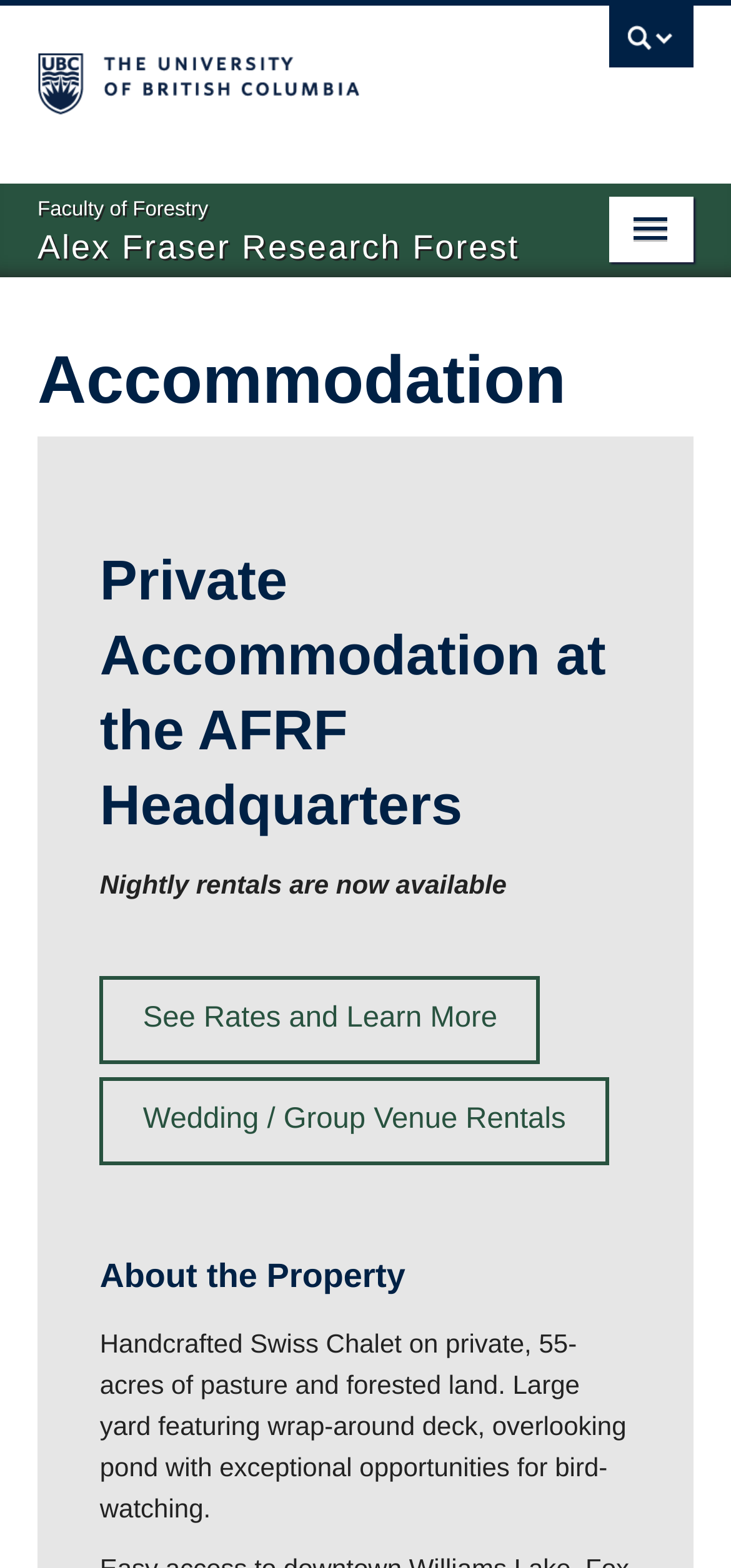What is the purpose of the 'expand Education menu' button?
Answer the question with a single word or phrase derived from the image.

To expand menu